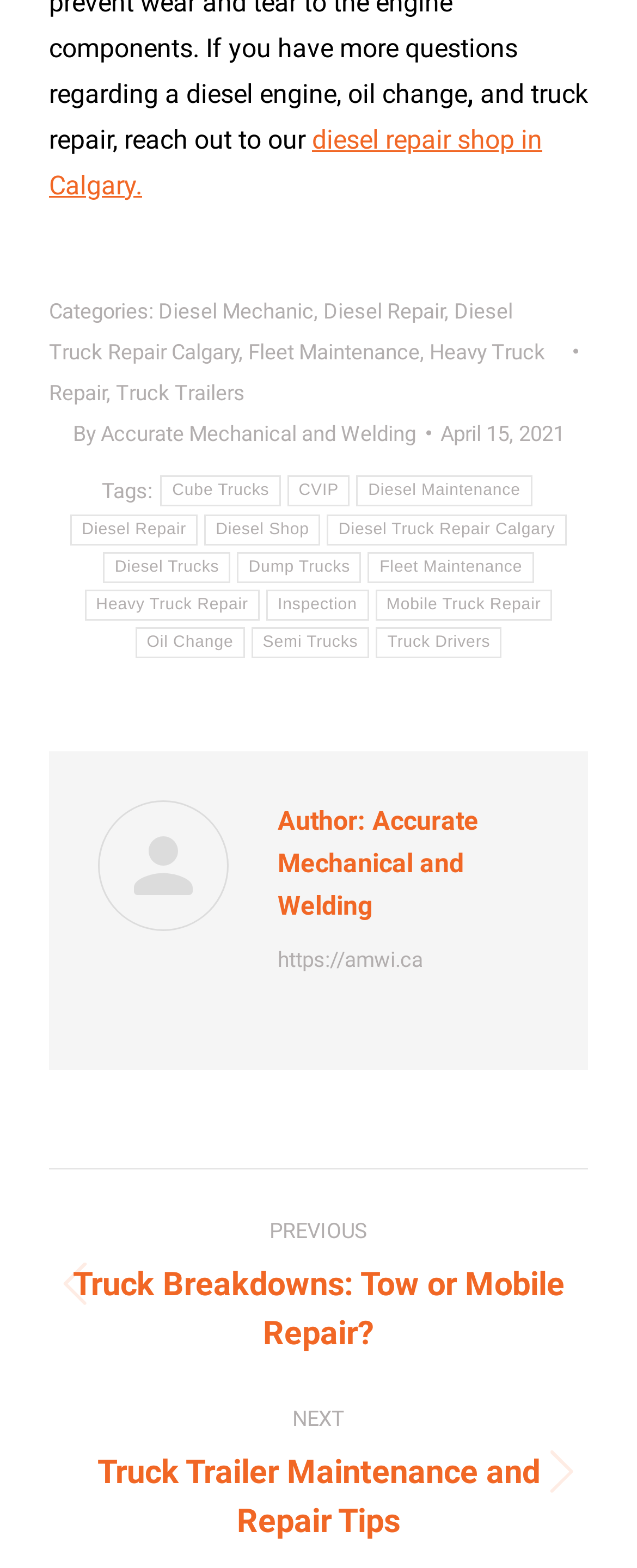Identify the bounding box coordinates of the element to click to follow this instruction: 'visit the website of Accurate Mechanical and Welding'. Ensure the coordinates are four float values between 0 and 1, provided as [left, top, right, bottom].

[0.436, 0.599, 0.664, 0.625]